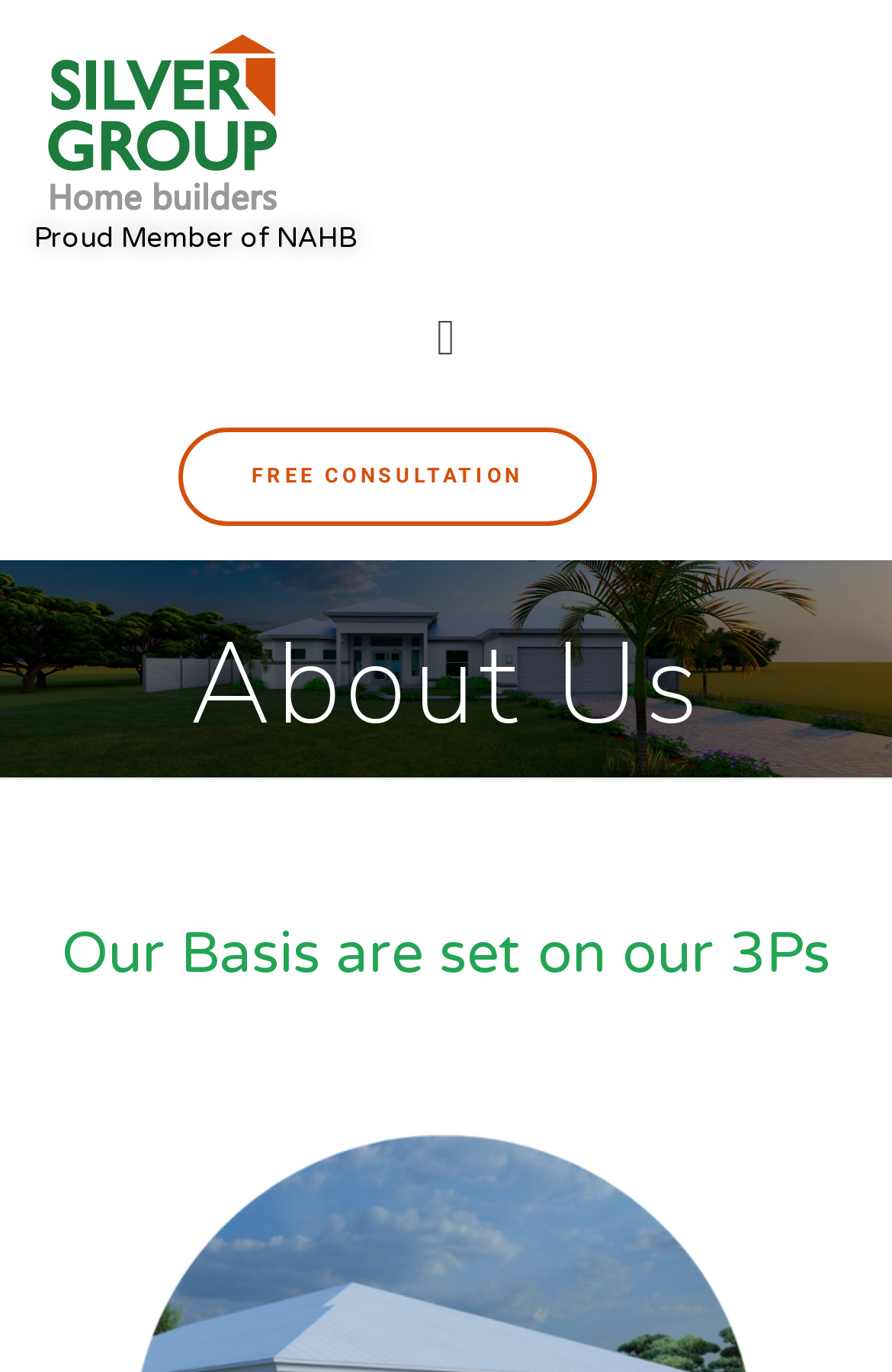Using the element description: "Menu", determine the bounding box coordinates. The coordinates should be in the format [left, top, right, bottom], with values between 0 and 1.

[0.47, 0.216, 0.53, 0.279]